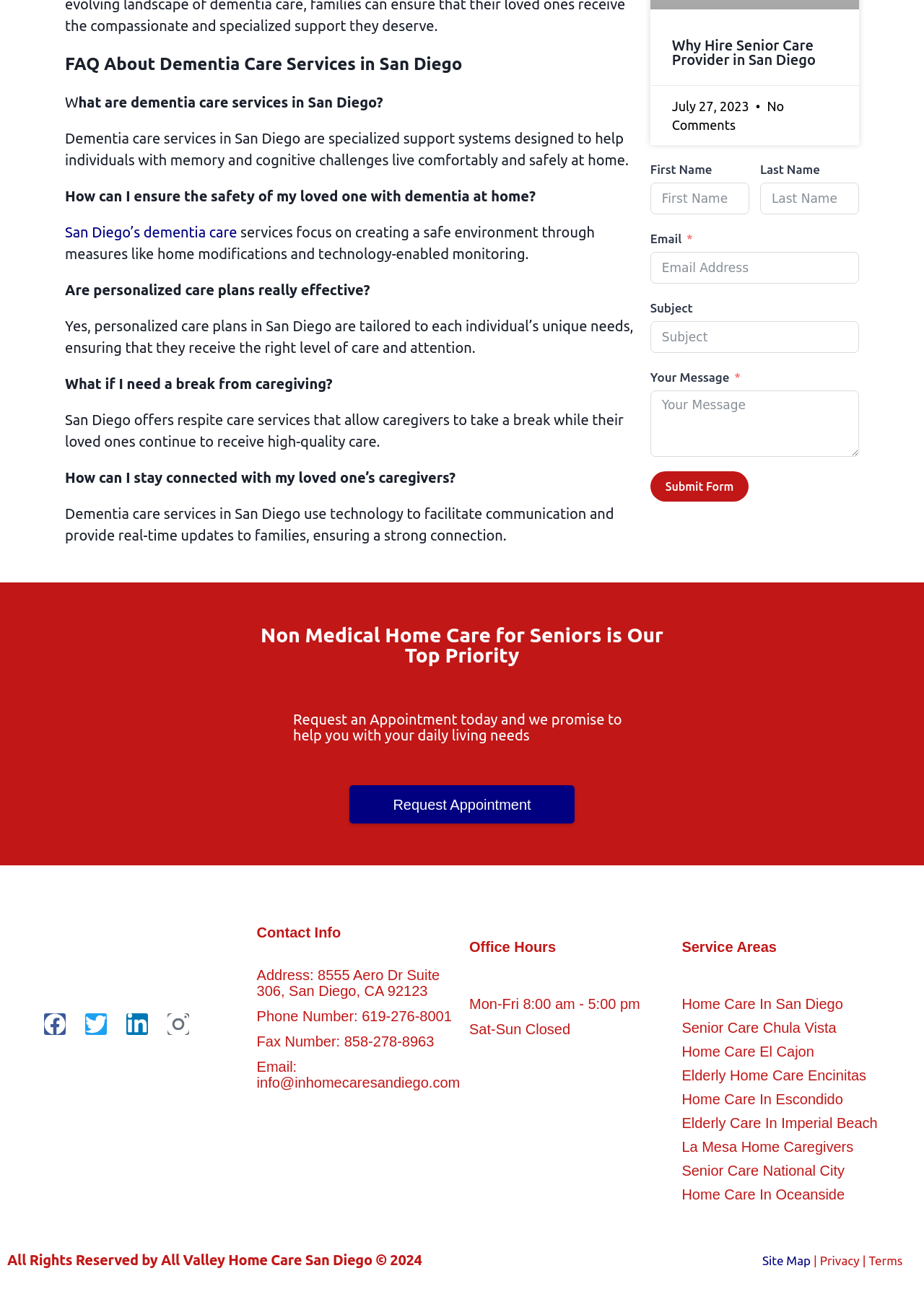Pinpoint the bounding box coordinates of the element to be clicked to execute the instruction: "Visit the Facebook page".

[0.048, 0.786, 0.071, 0.803]